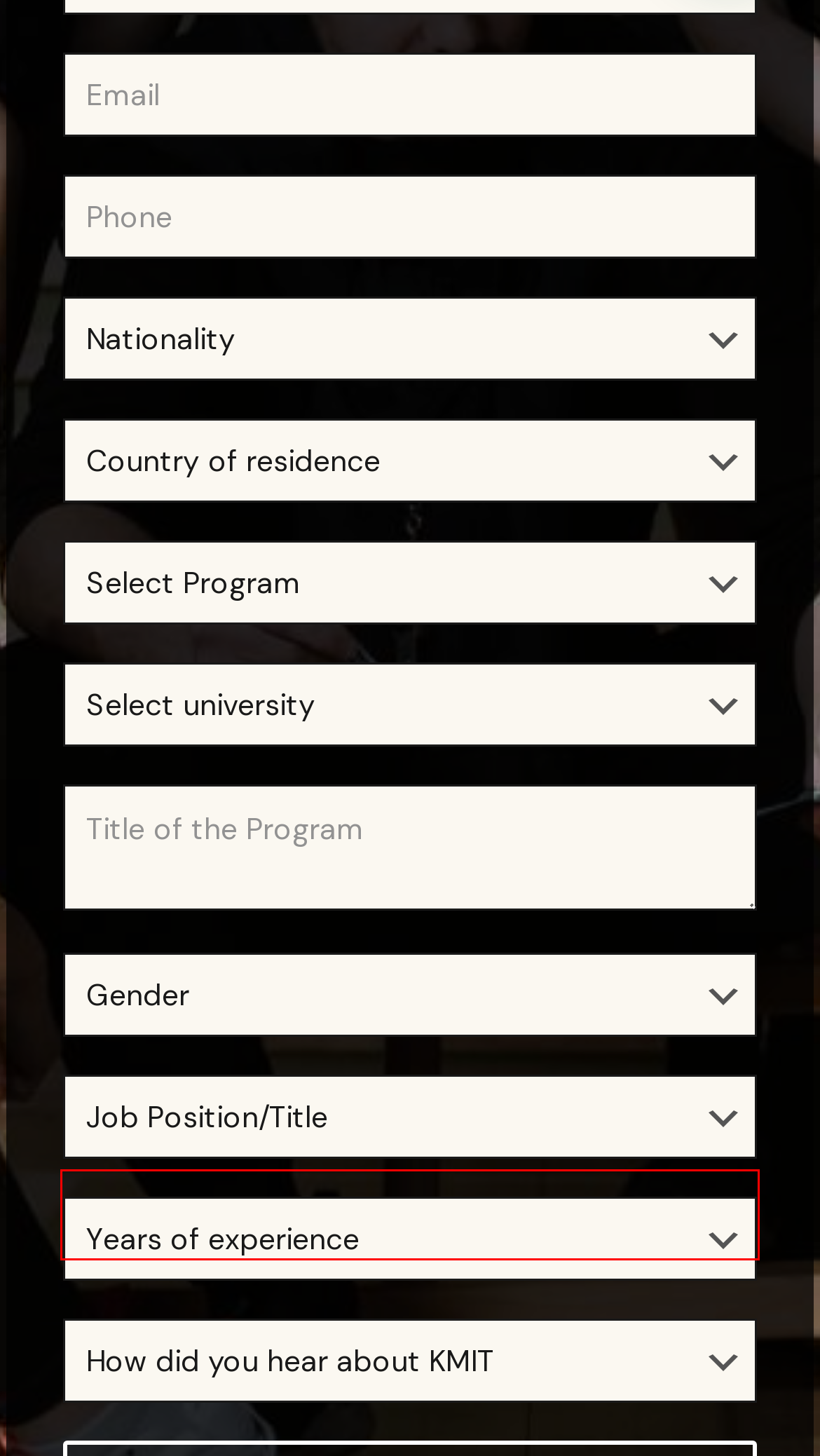With the provided screenshot of a webpage, locate the red bounding box and perform OCR to extract the text content inside it.

Years of experience 1 2 3 4 5 6 7 8 91 011 12 13 14 15 16 17 18 19 20 21 22 23 24 25 26 27 28 29 30 31 32 33 34 35 36 37 38 39 40